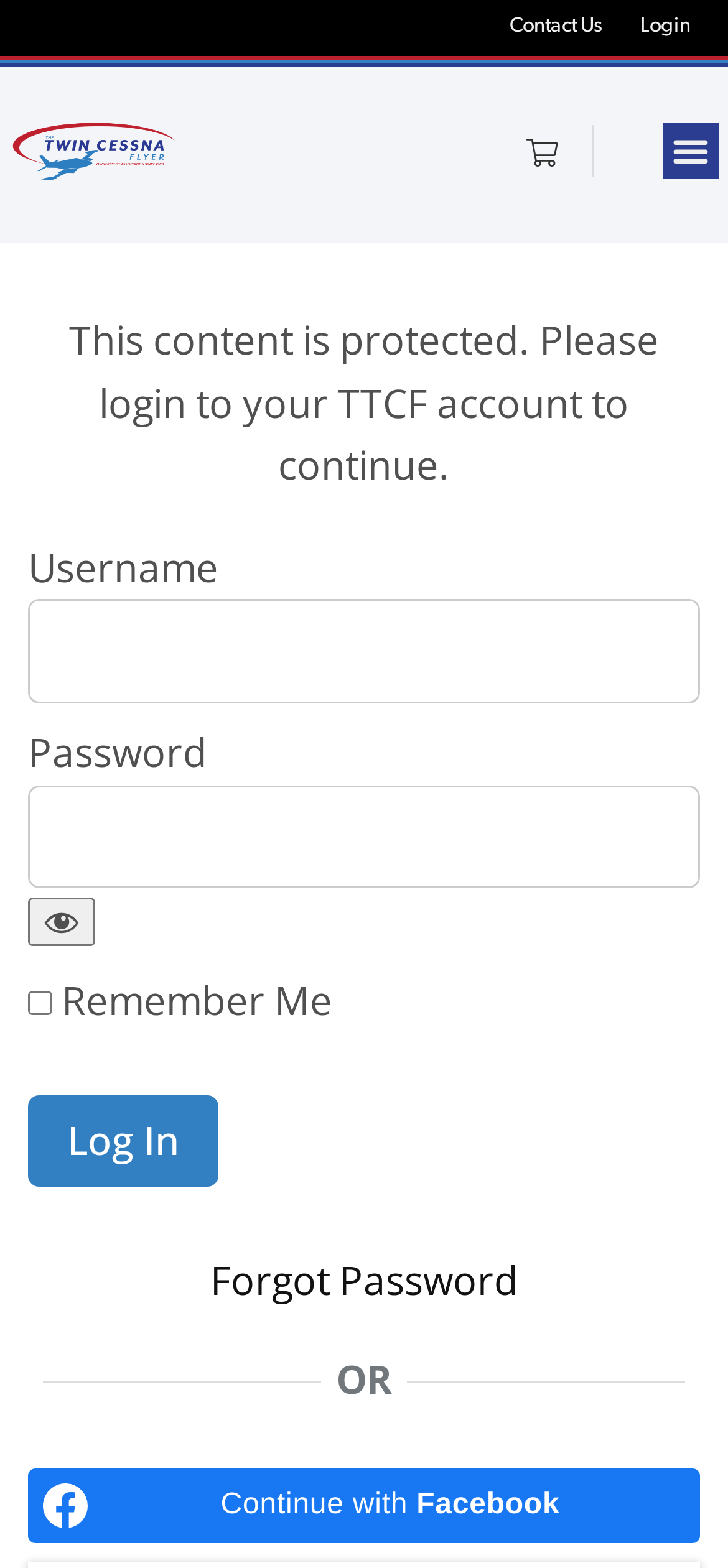Determine the bounding box for the UI element that matches this description: "name="pwd"".

[0.038, 0.5, 0.962, 0.567]